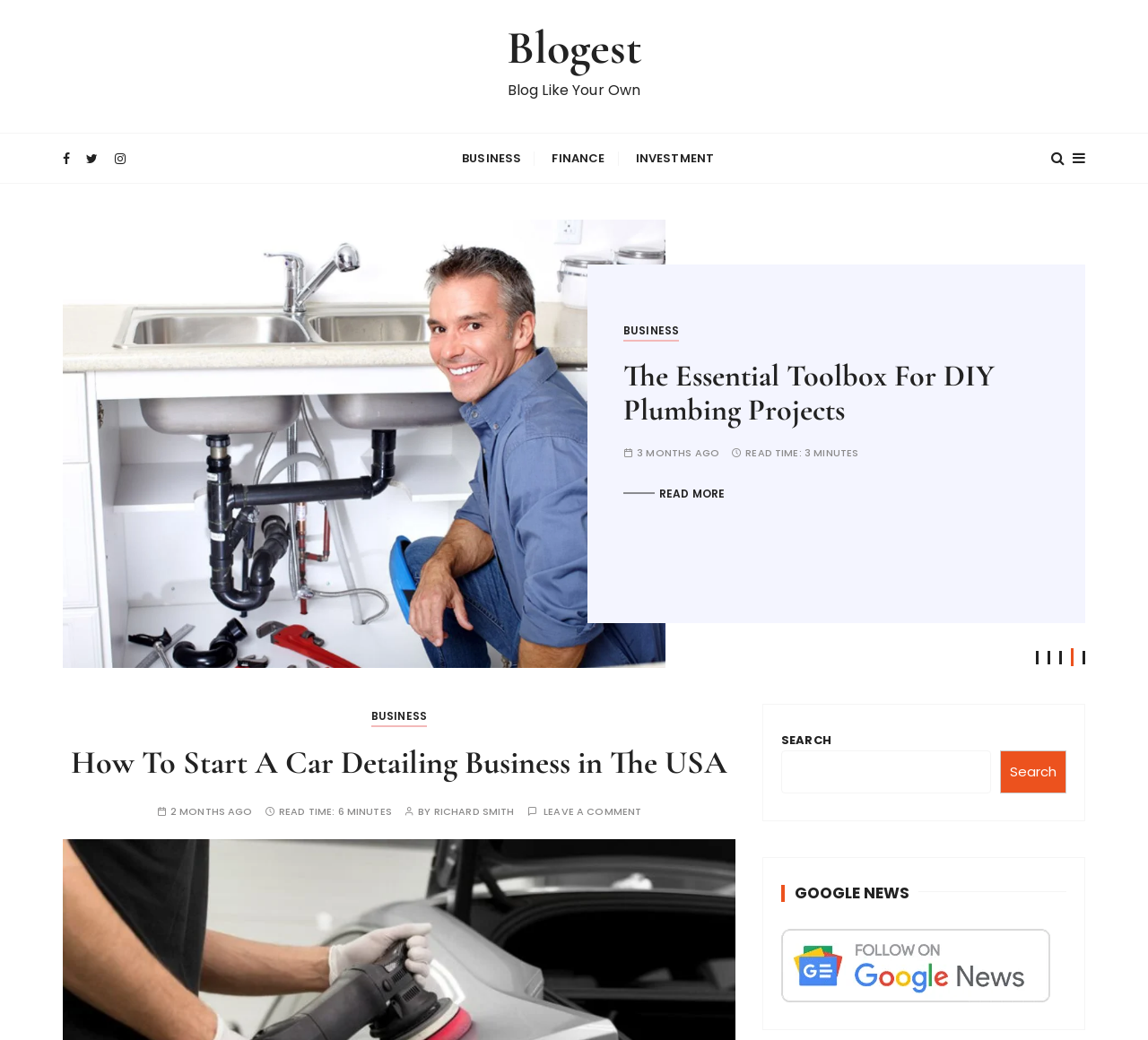Summarize the webpage with intricate details.

The webpage is a blog site called "Blogest" that focuses on business and finance news and articles. At the top, there is a header section with a link to the blog's homepage and a tagline "Blog Like Your Own". Below the header, there are three navigation links: "BUSINESS", "FINANCE", and "INVESTMENT". 

To the right of the navigation links, there are two buttons, likely for social media or subscription purposes. 

The main content area of the webpage is divided into two sections. The left section contains a list of article summaries, each with a title, a figure or image, and some metadata such as the time it was posted and the read time. The first article is about fintech zoom loans, and the second article is about starting a car detailing business in the USA. 

The right section of the main content area appears to be a sidebar with a search bar at the top, where users can input keywords to search for articles. Below the search bar, there is a heading "GOOGLE NEWS" and a link to Google News, accompanied by an image. 

At the bottom of the webpage, there are several buttons, likely for pagination or loading more articles.